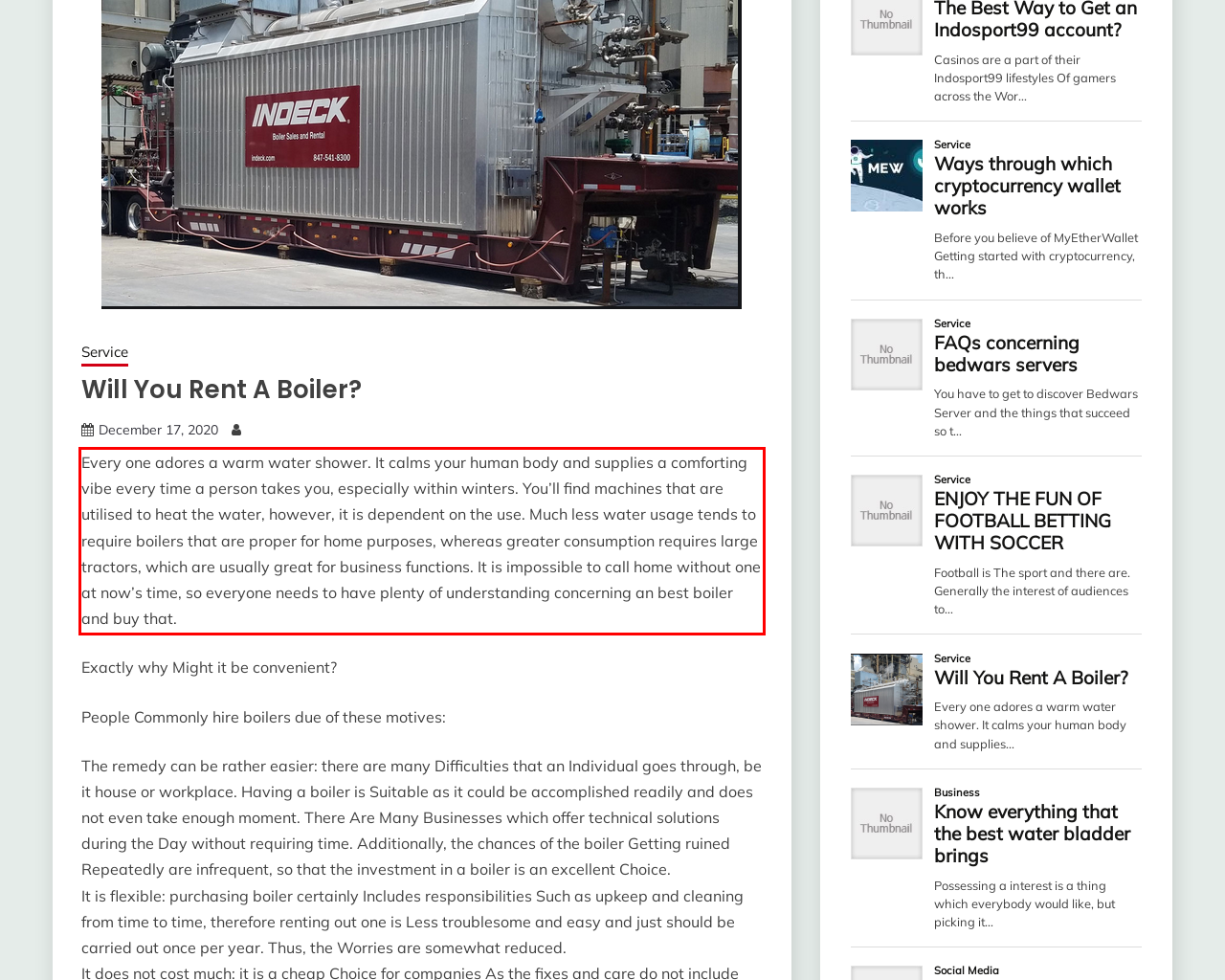Given a webpage screenshot with a red bounding box, perform OCR to read and deliver the text enclosed by the red bounding box.

Every one adores a warm water shower. It calms your human body and supplies a comforting vibe every time a person takes you, especially within winters. You’ll find machines that are utilised to heat the water, however, it is dependent on the use. Much less water usage tends to require boilers that are proper for home purposes, whereas greater consumption requires large tractors, which are usually great for business functions. It is impossible to call home without one at now’s time, so everyone needs to have plenty of understanding concerning an best boiler and buy that.